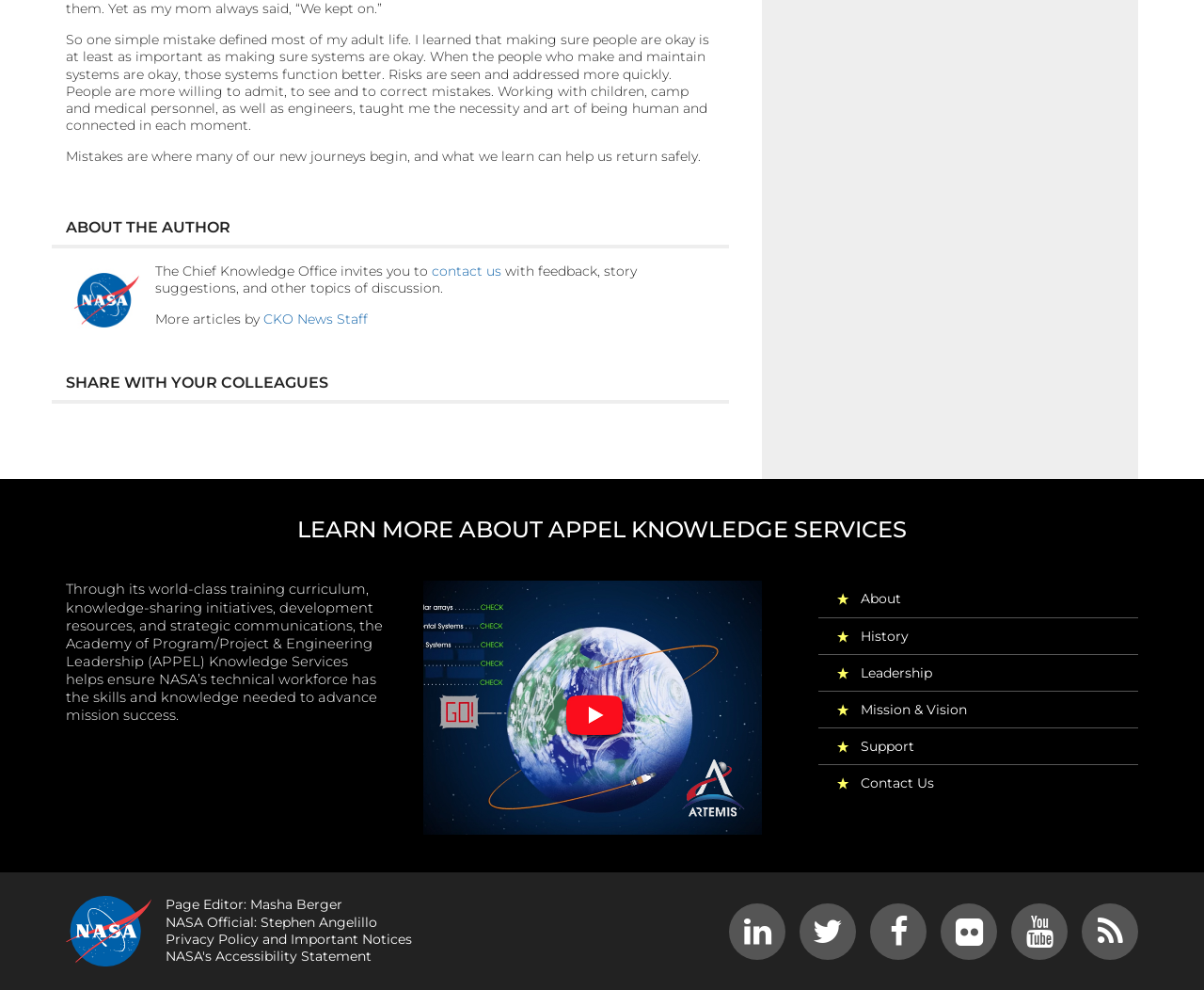With reference to the image, please provide a detailed answer to the following question: Who is the page editor?

The page editor's name can be found in the static text element at the bottom of the webpage, which mentions 'Page Editor: Masha Berger'.